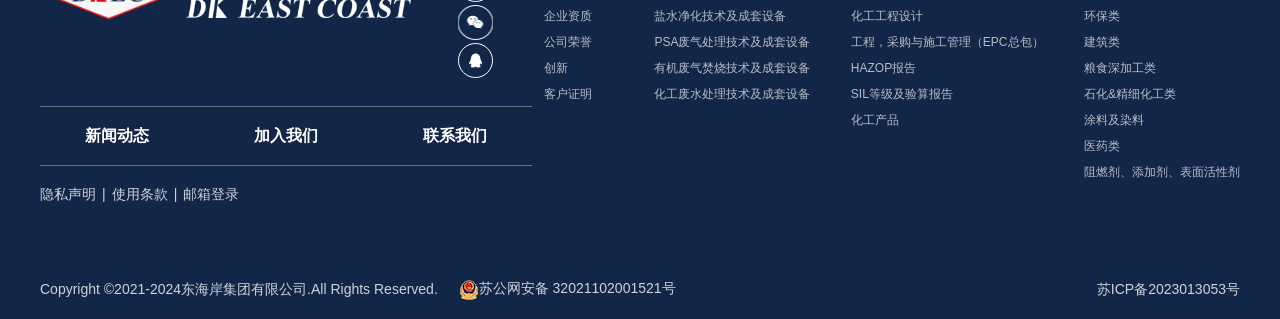Find the bounding box coordinates for the area you need to click to carry out the instruction: "Check '隐私声明'". The coordinates should be four float numbers between 0 and 1, indicated as [left, top, right, bottom].

[0.031, 0.583, 0.087, 0.639]